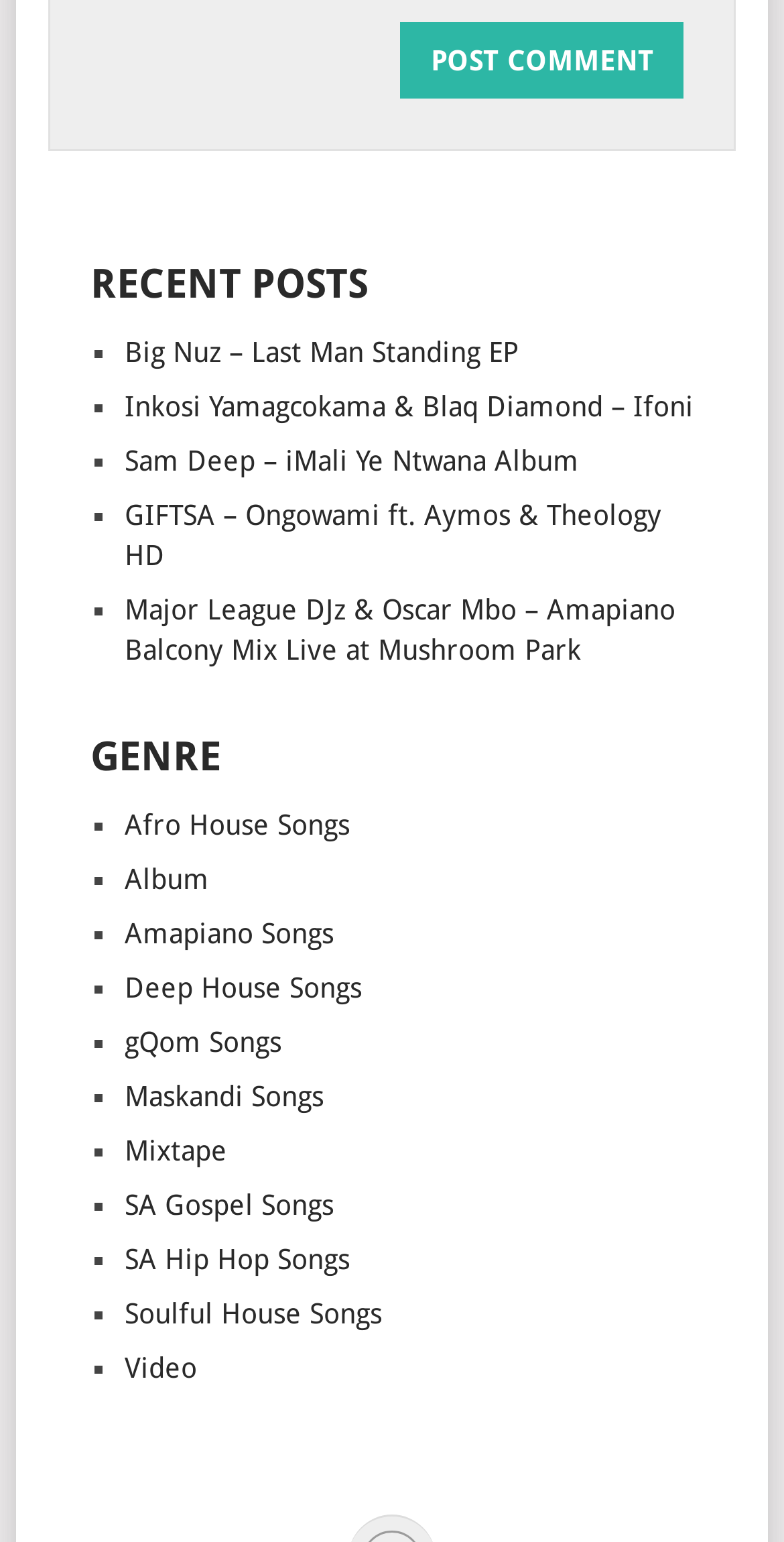What is the common theme among the links listed under 'GENRE'?
Based on the image, answer the question with as much detail as possible.

The links listed under 'GENRE' all have titles related to music, such as song genres, album types, and music styles, indicating that the common theme among them is music.